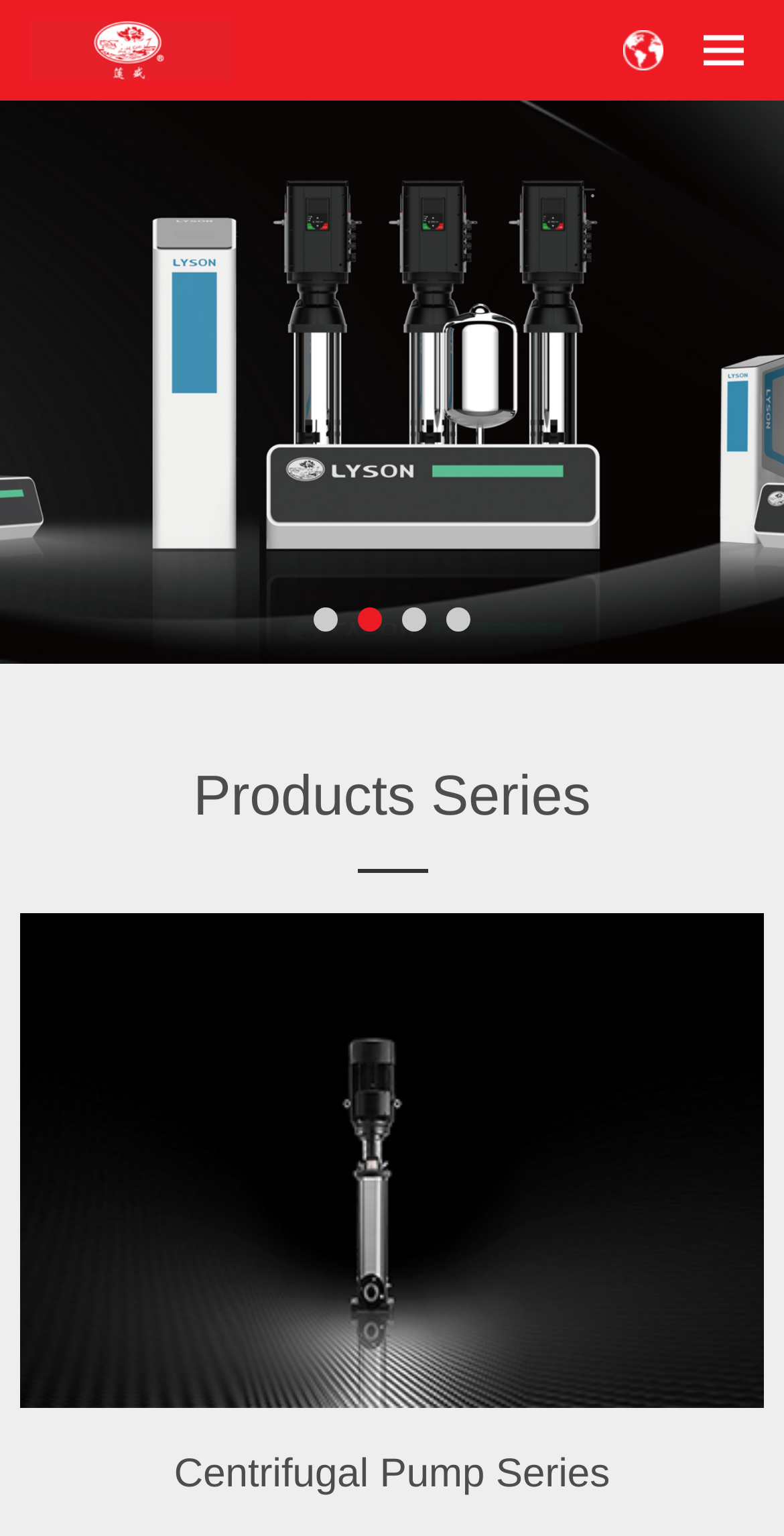Determine the bounding box for the described HTML element: "Centrifugal Pump Series". Ensure the coordinates are four float numbers between 0 and 1 in the format [left, top, right, bottom].

[0.222, 0.951, 0.778, 0.972]